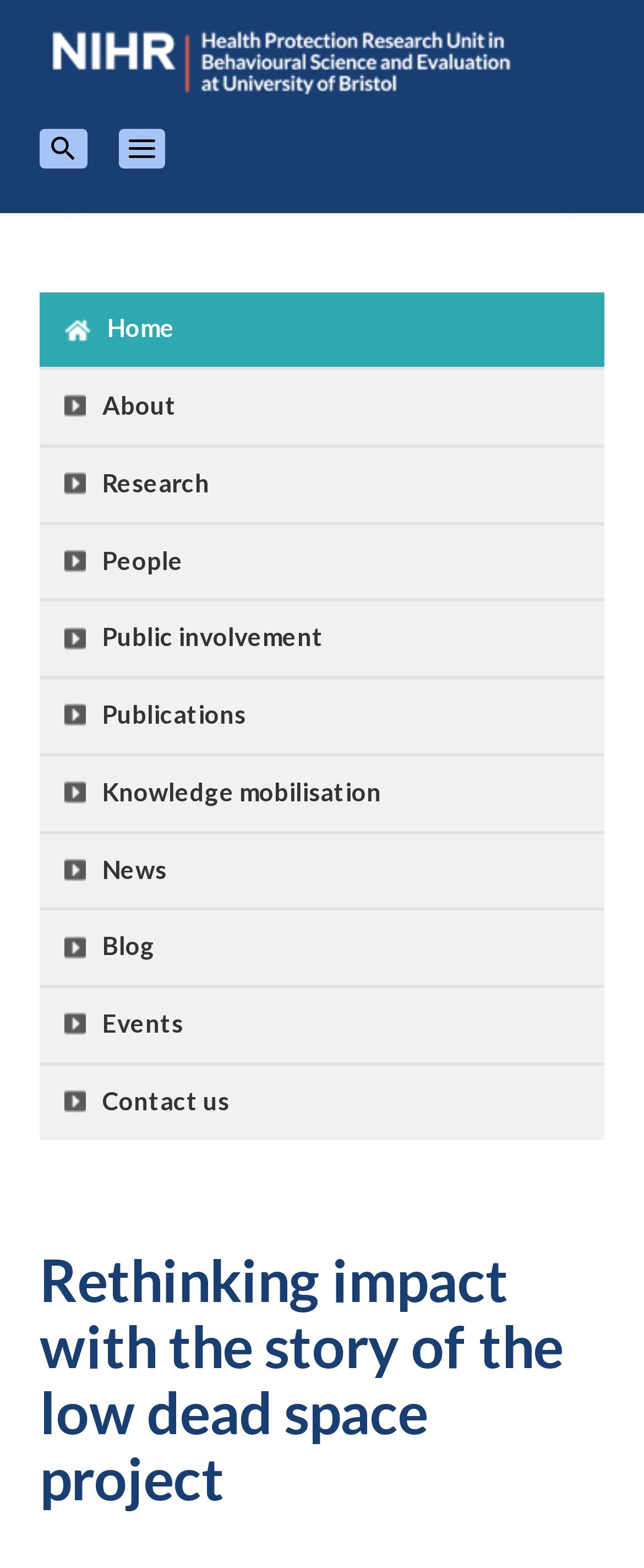Using the element description provided, determine the bounding box coordinates in the format (top-left x, top-left y, bottom-right x, bottom-right y). Ensure that all values are floating point numbers between 0 and 1. Element description: Contact us

[0.159, 0.692, 0.356, 0.711]